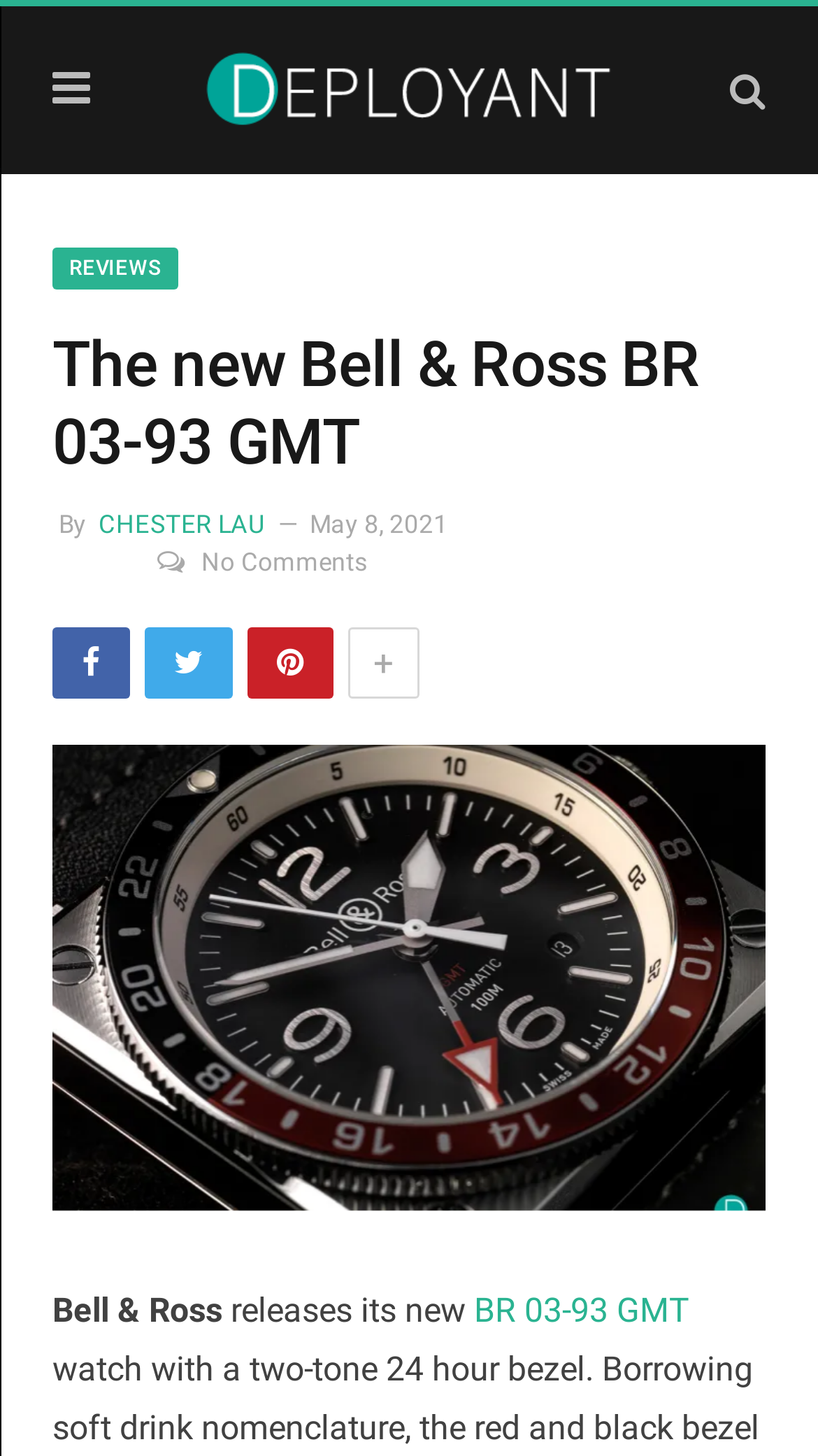Provide the bounding box coordinates for the UI element described in this sentence: "Chester Lau". The coordinates should be four float values between 0 and 1, i.e., [left, top, right, bottom].

[0.113, 0.35, 0.325, 0.371]